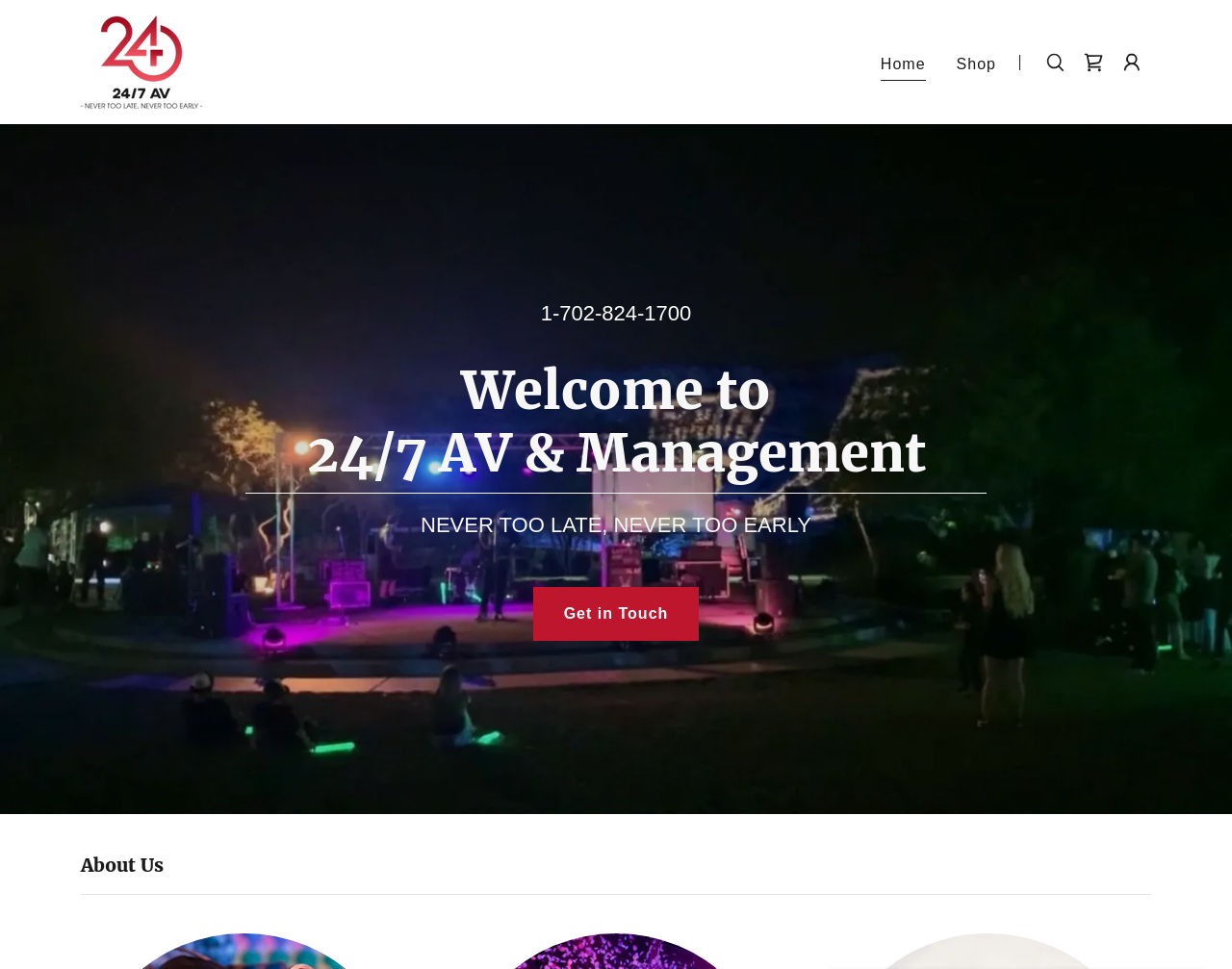Determine the bounding box for the UI element as described: "Home". The coordinates should be represented as four float numbers between 0 and 1, formatted as [left, top, right, bottom].

[0.715, 0.055, 0.751, 0.083]